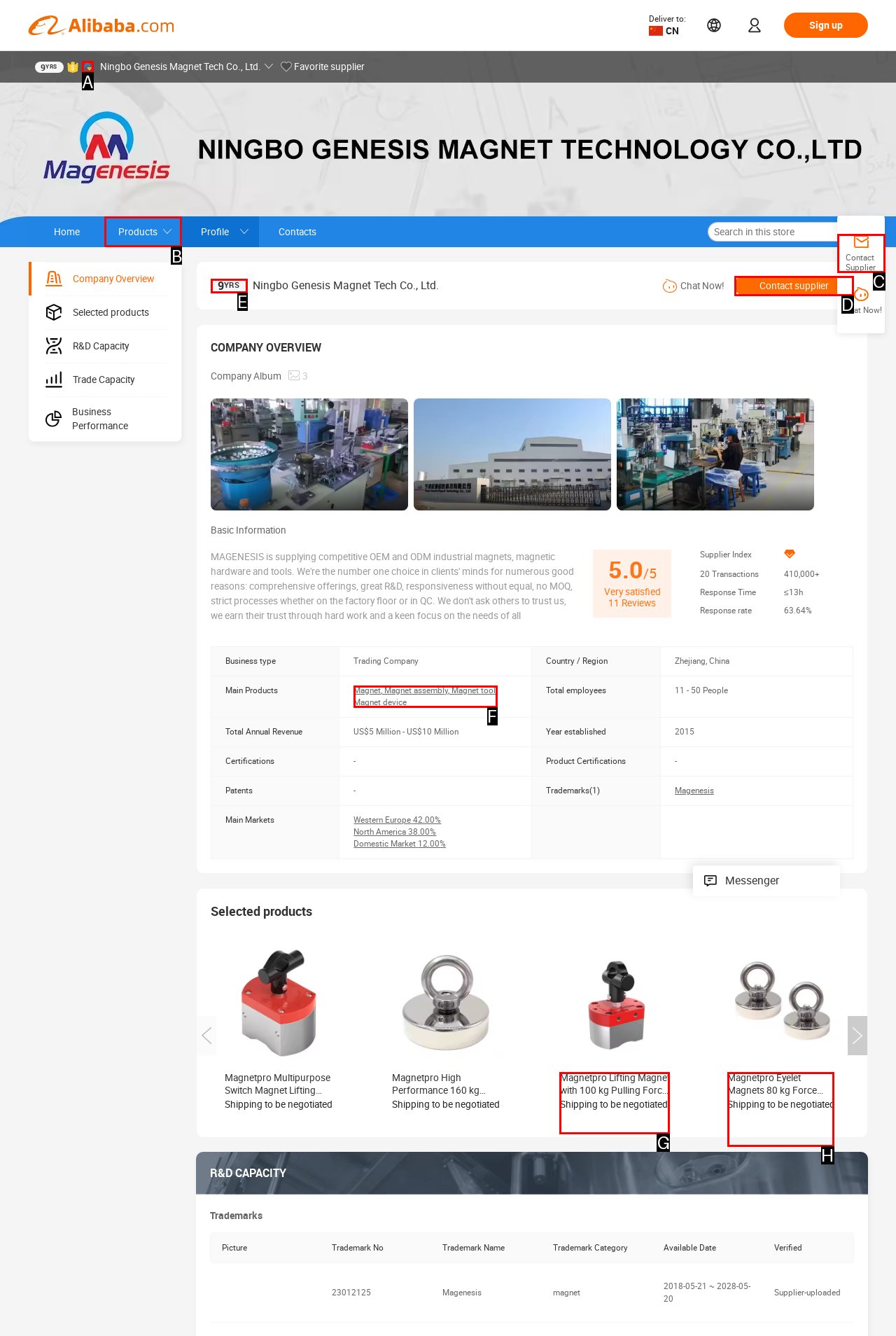Select the appropriate letter to fulfill the given instruction: View products
Provide the letter of the correct option directly.

B